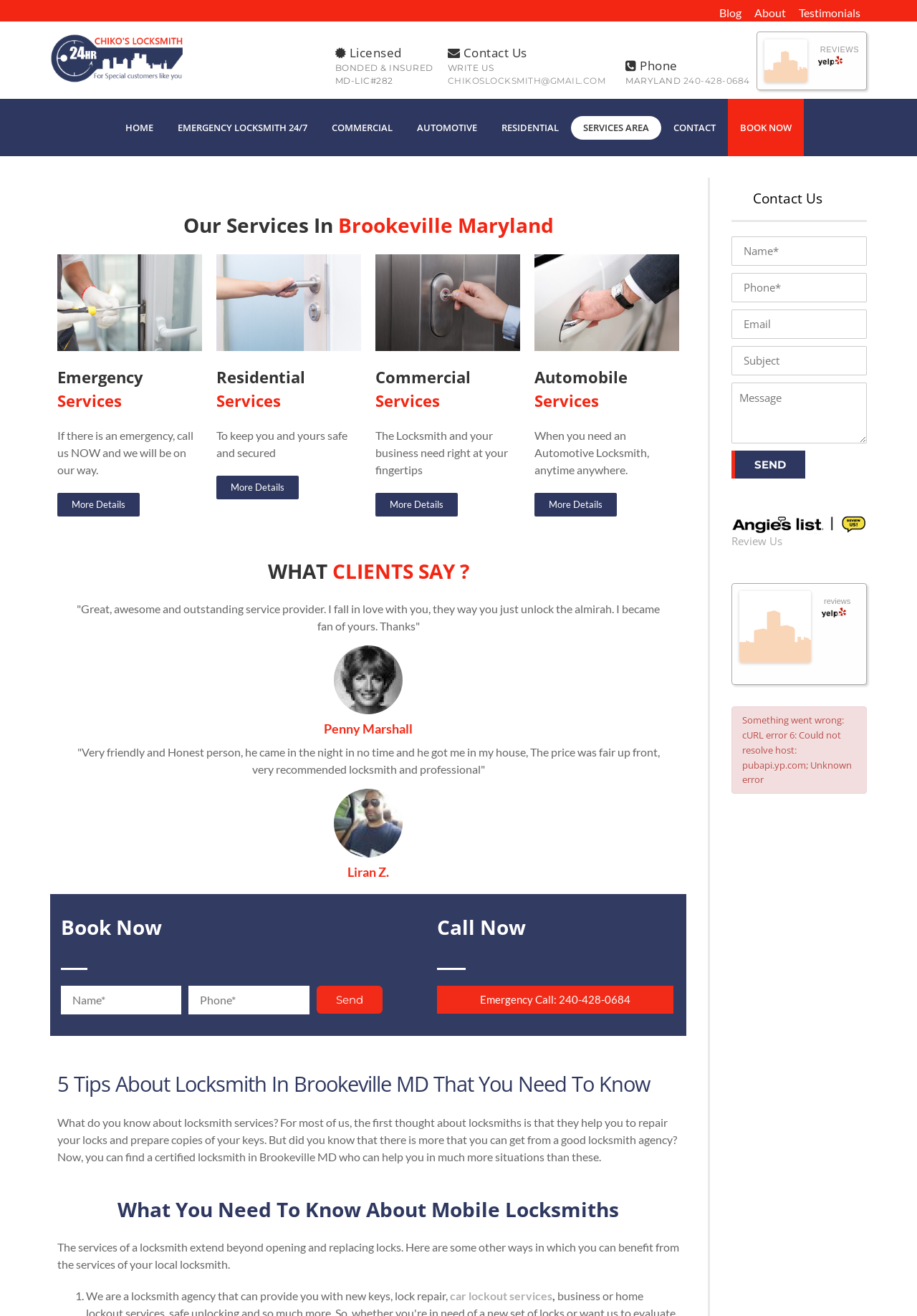Identify the headline of the webpage and generate its text content.

5 Tips About Locksmith In Brookeville MD That You Need To Know